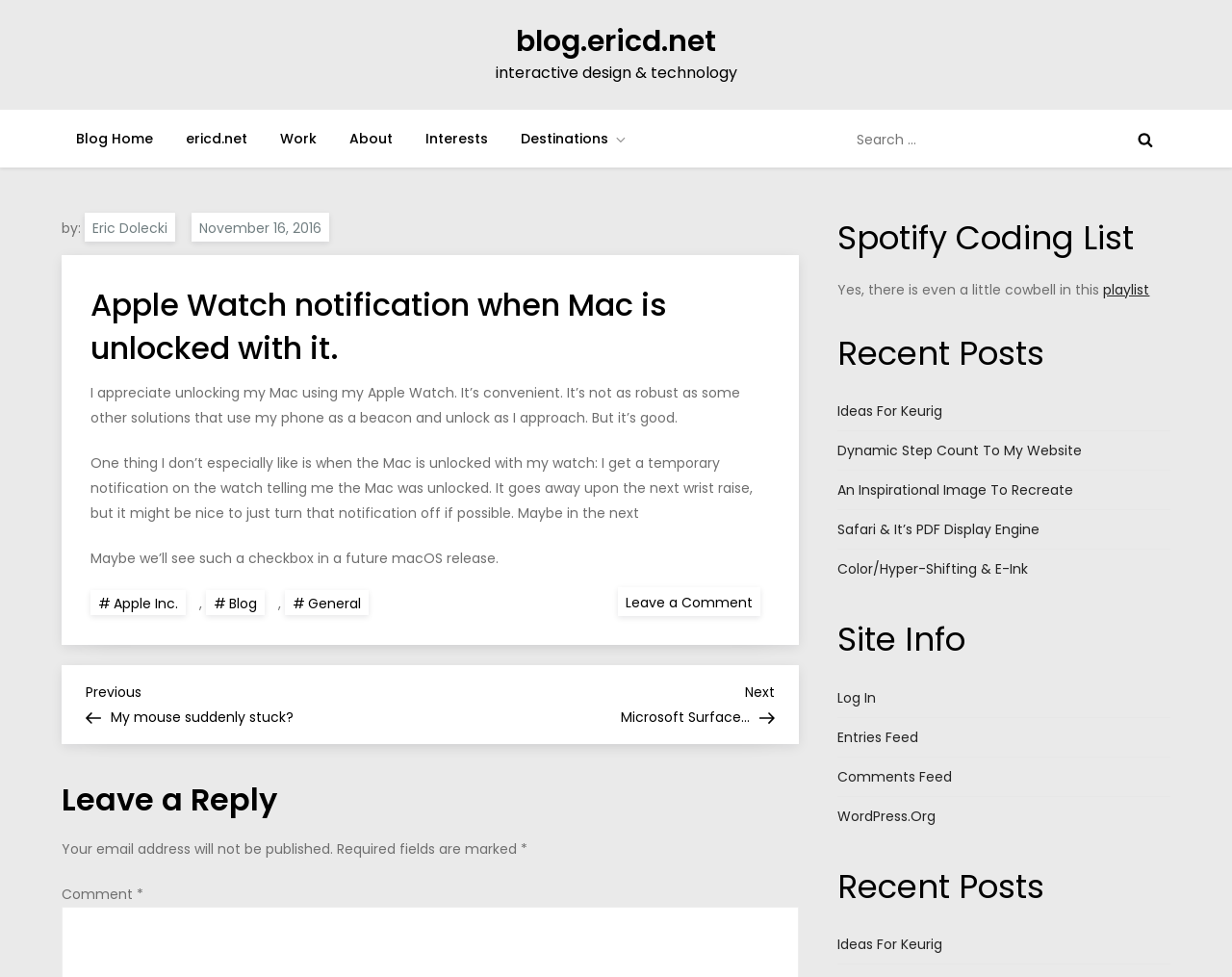What is the category of the blog post?
Refer to the image and provide a thorough answer to the question.

The category of the blog post can be found by looking at the footer section, which mentions 'General' as one of the categories.